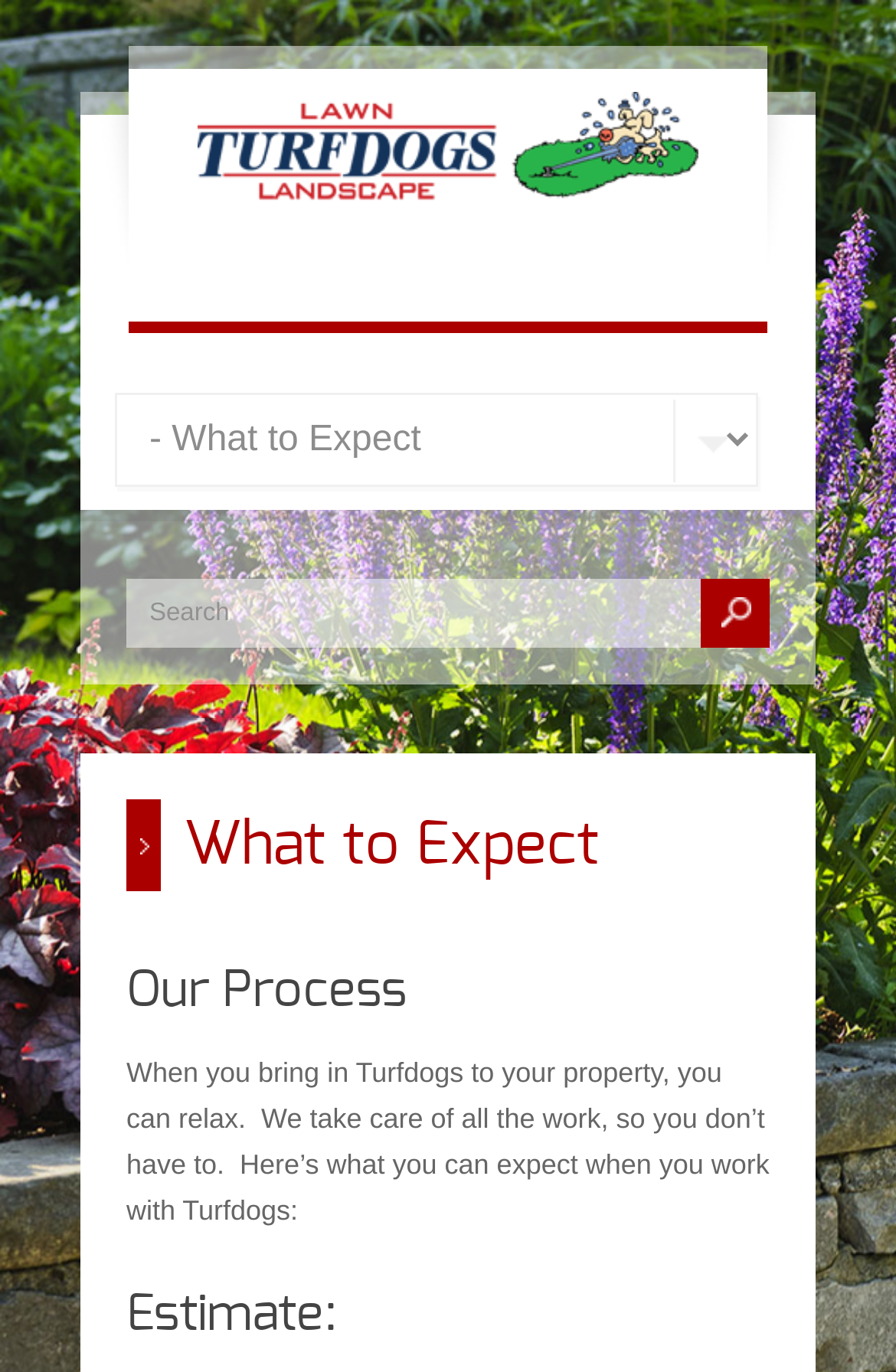Please examine the image and provide a detailed answer to the question: What is the first step in the process?

The webpage describes the company's process, but it does not specify the first step. It only provides a general overview of what to expect when working with Turfdogs.